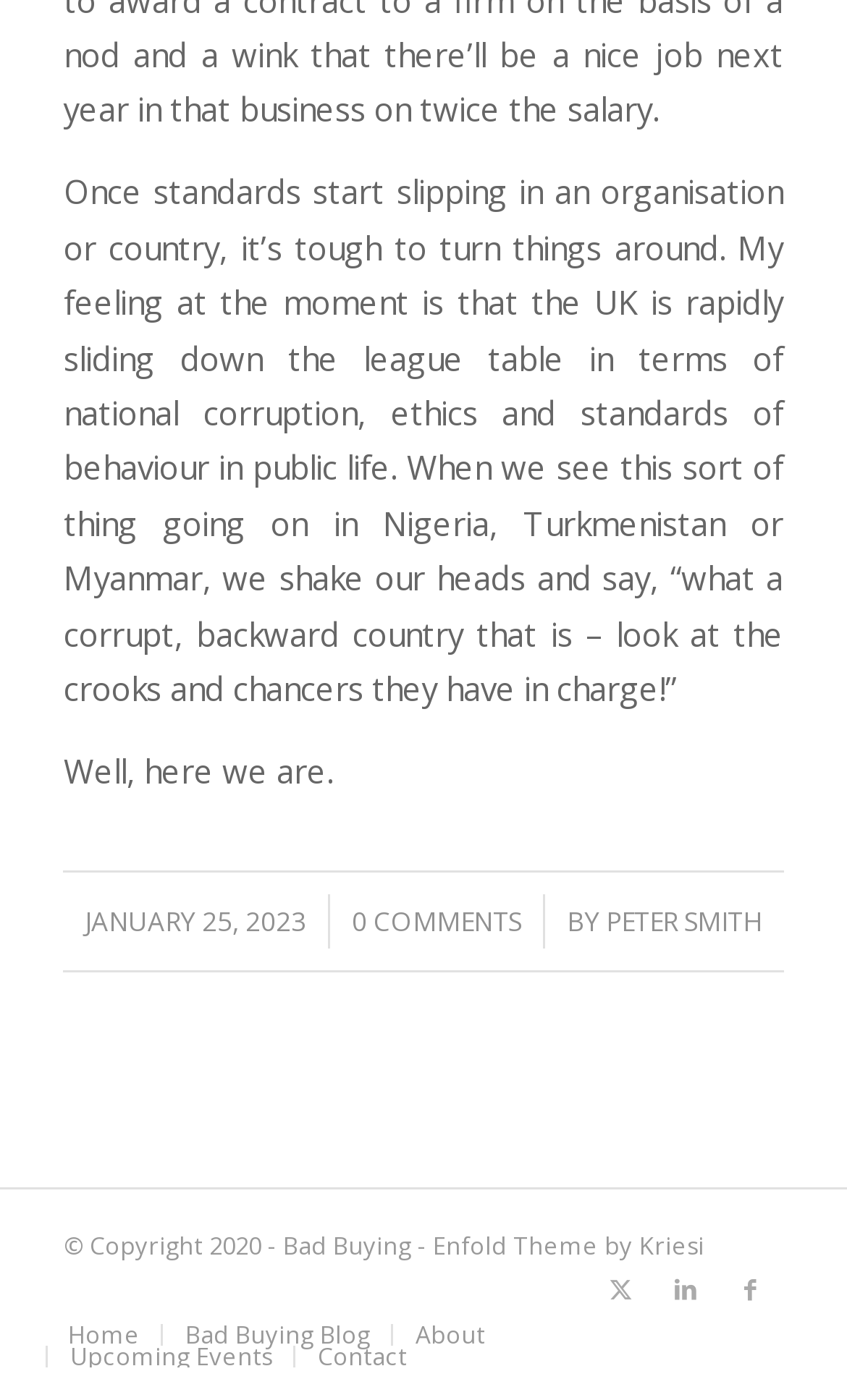Provide a brief response to the question below using one word or phrase:
How many comments does the article have?

0